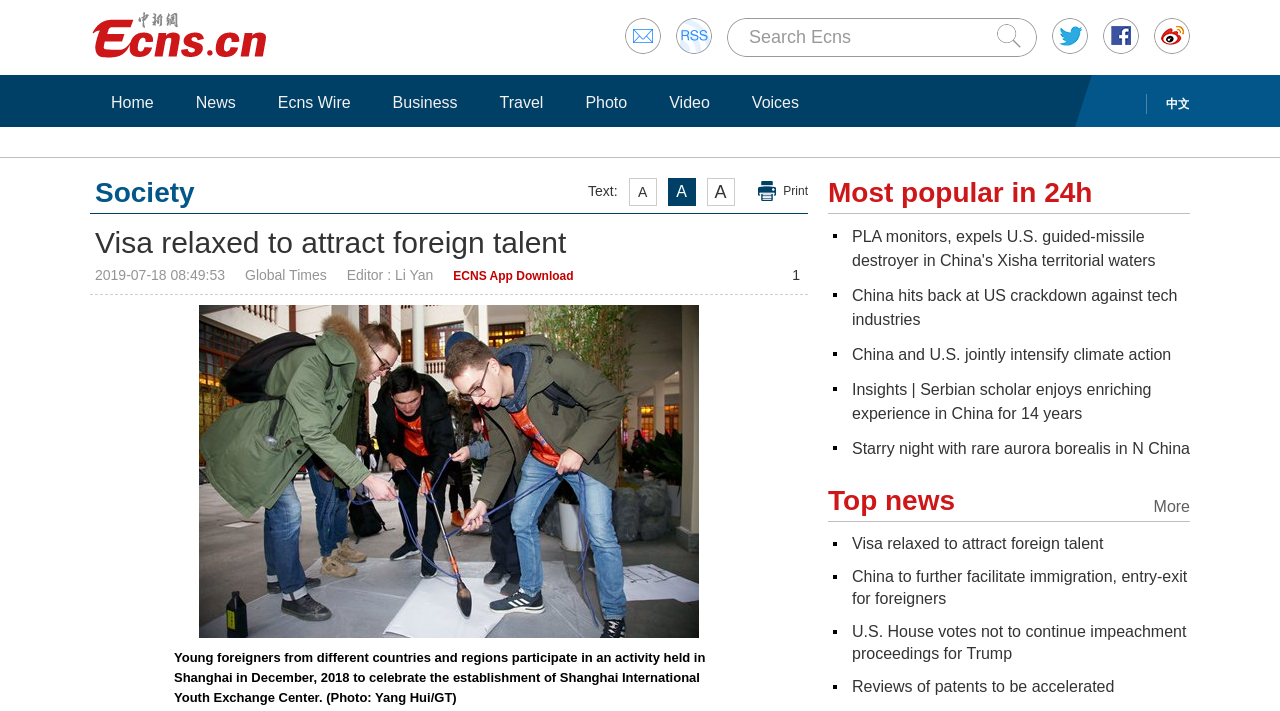Locate the bounding box coordinates of the segment that needs to be clicked to meet this instruction: "Read more about Visa relaxed to attract foreign talent".

[0.666, 0.752, 0.862, 0.776]